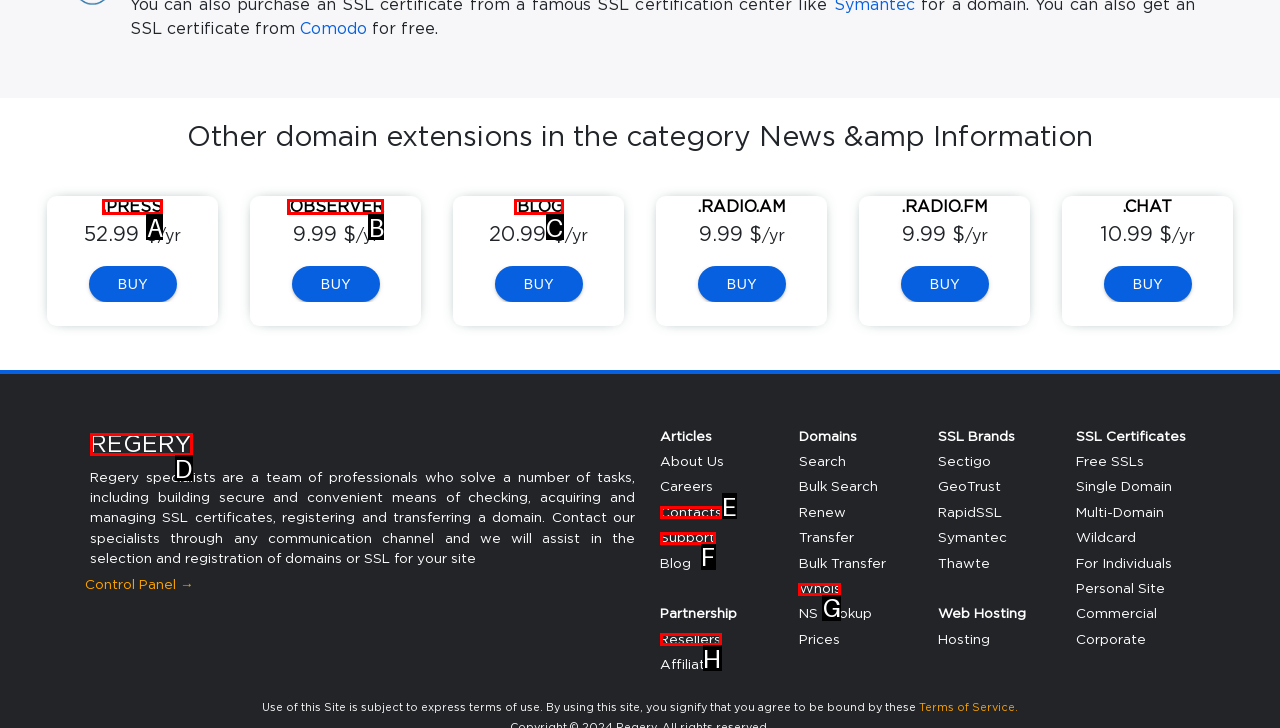Identify the correct HTML element to click for the task: Buy .PRESS domain. Provide the letter of your choice.

A